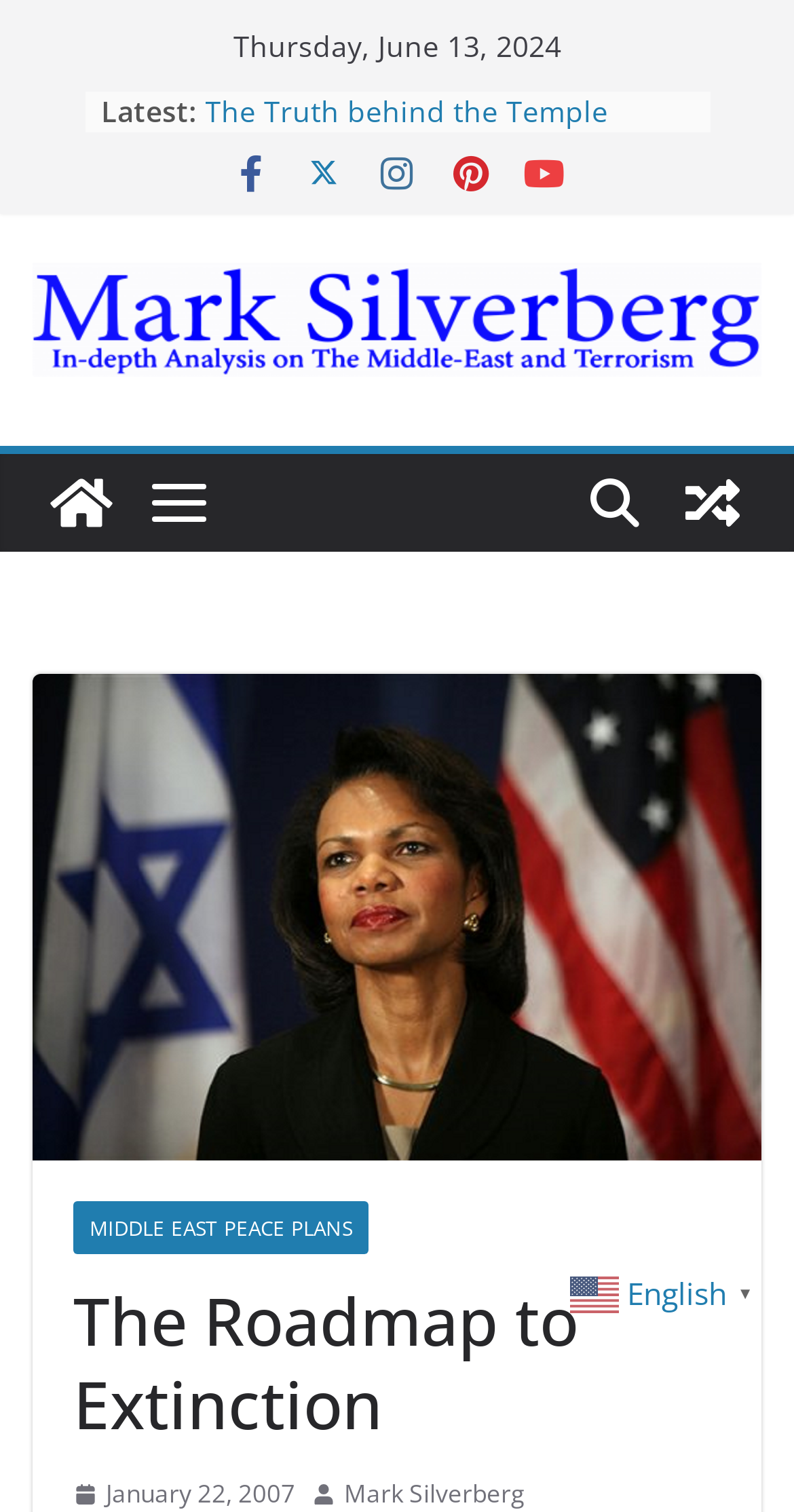Provide your answer in a single word or phrase: 
What is the date displayed at the top of the page?

Thursday, June 13, 2024